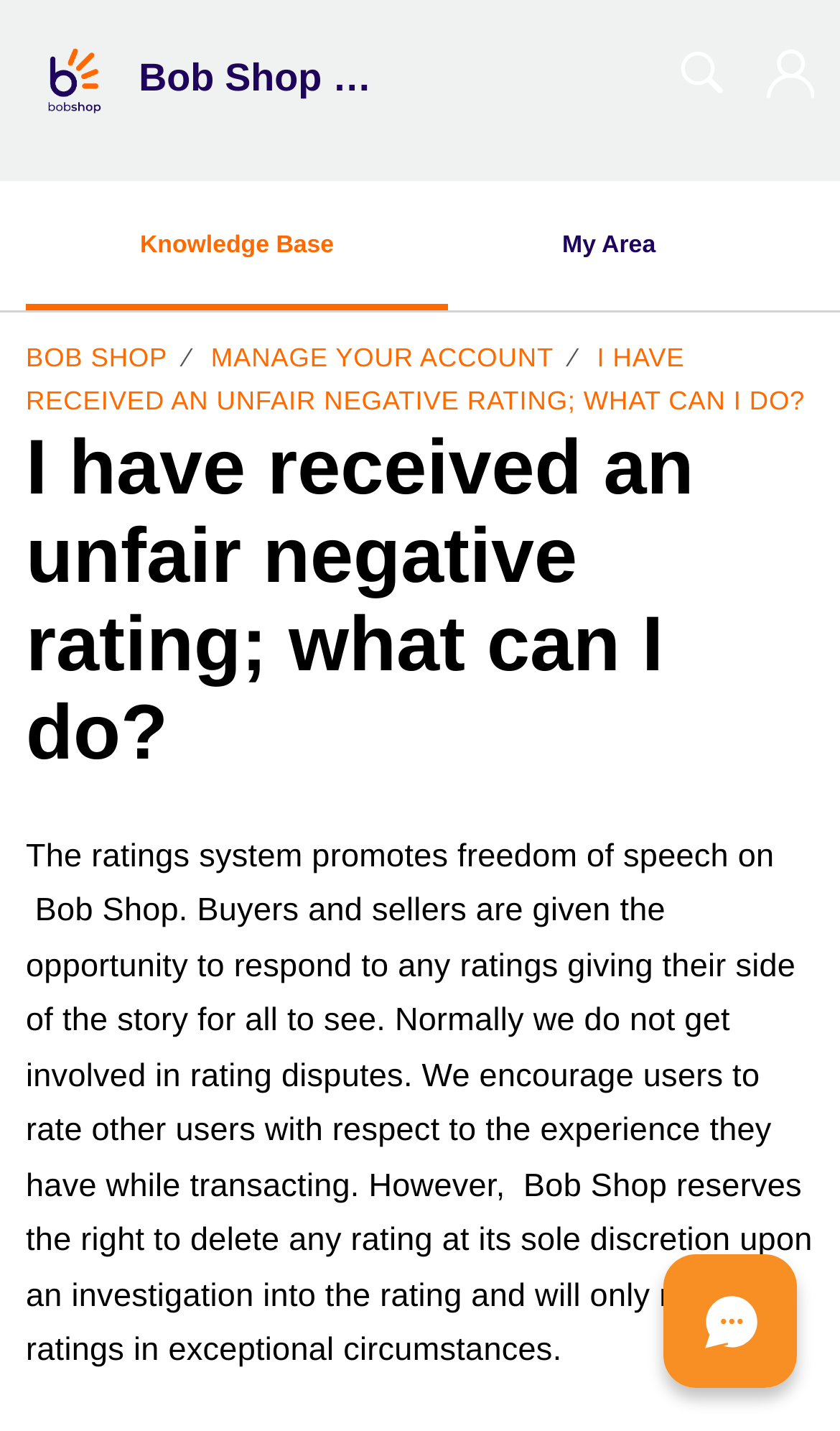What is the tone encouraged in user ratings?
Please answer the question with a detailed and comprehensive explanation.

I read the static text on the webpage, which encourages users to rate other users with respect to the experience they have while transacting.